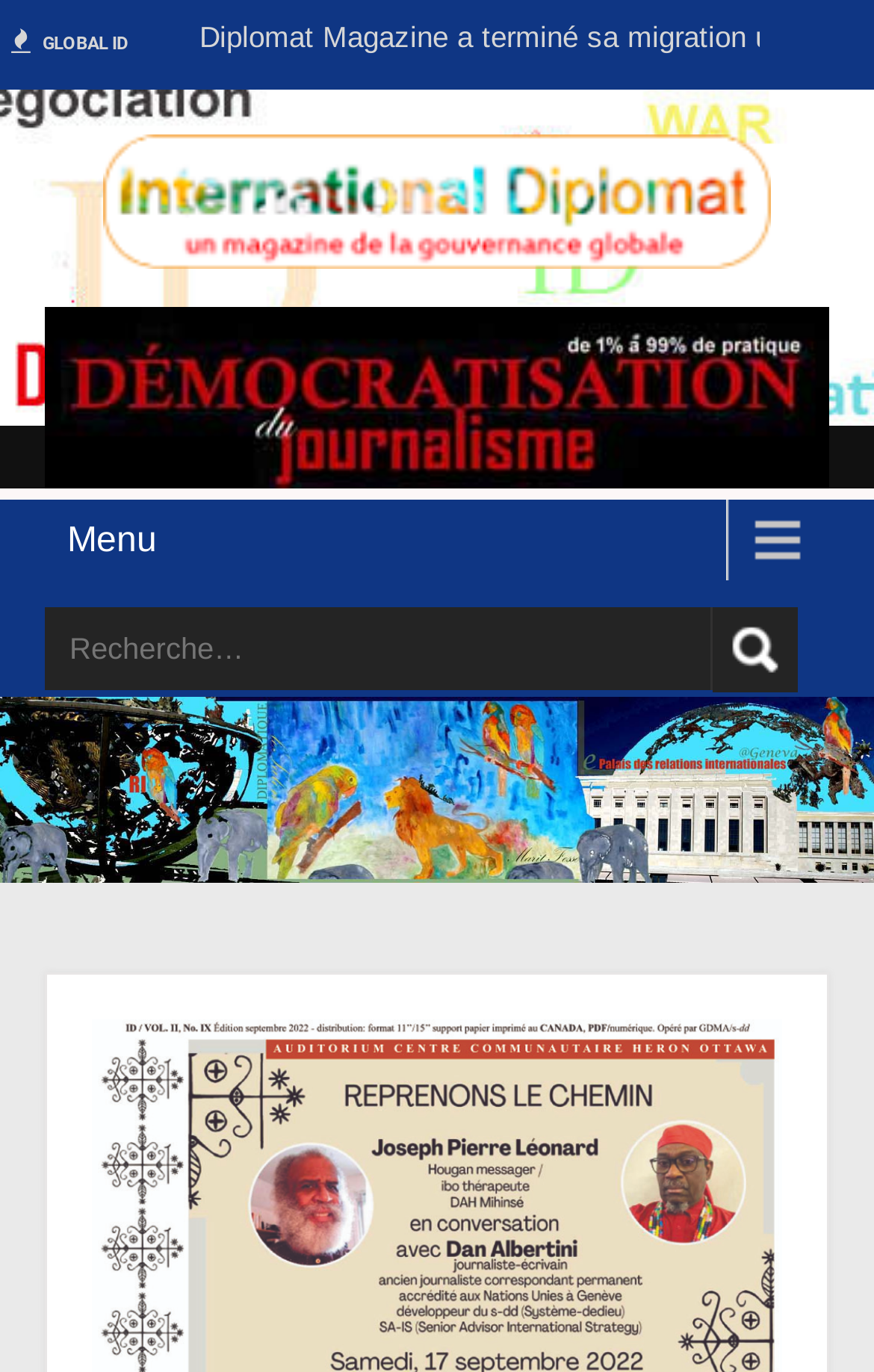Locate the bounding box coordinates for the element described below: "Menu". The coordinates must be four float values between 0 and 1, formatted as [left, top, right, bottom].

[0.051, 0.363, 0.949, 0.422]